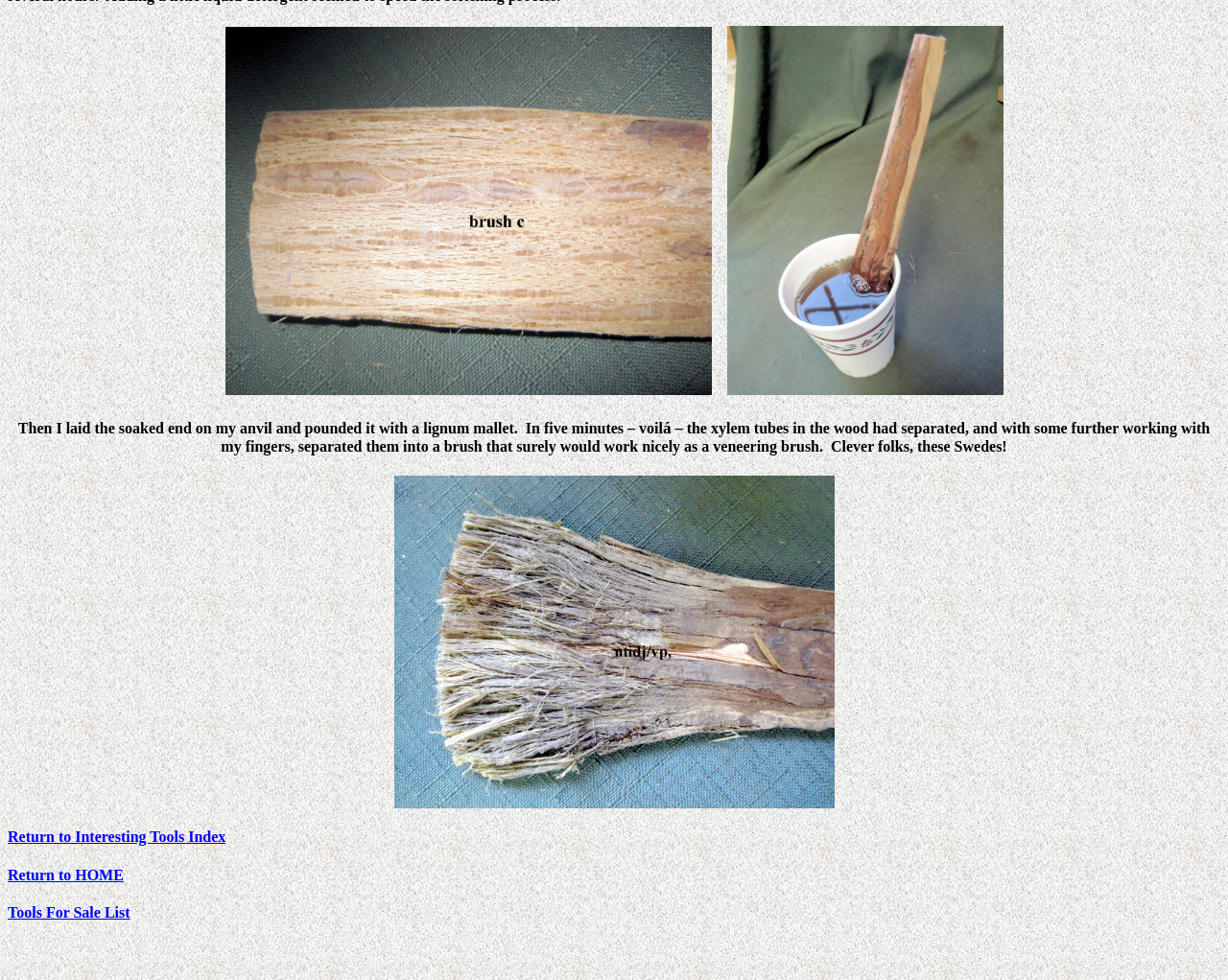Given the element description: "Return to Interesting Tools Index", predict the bounding box coordinates of this UI element. The coordinates must be four float numbers between 0 and 1, given as [left, top, right, bottom].

[0.006, 0.846, 0.184, 0.862]